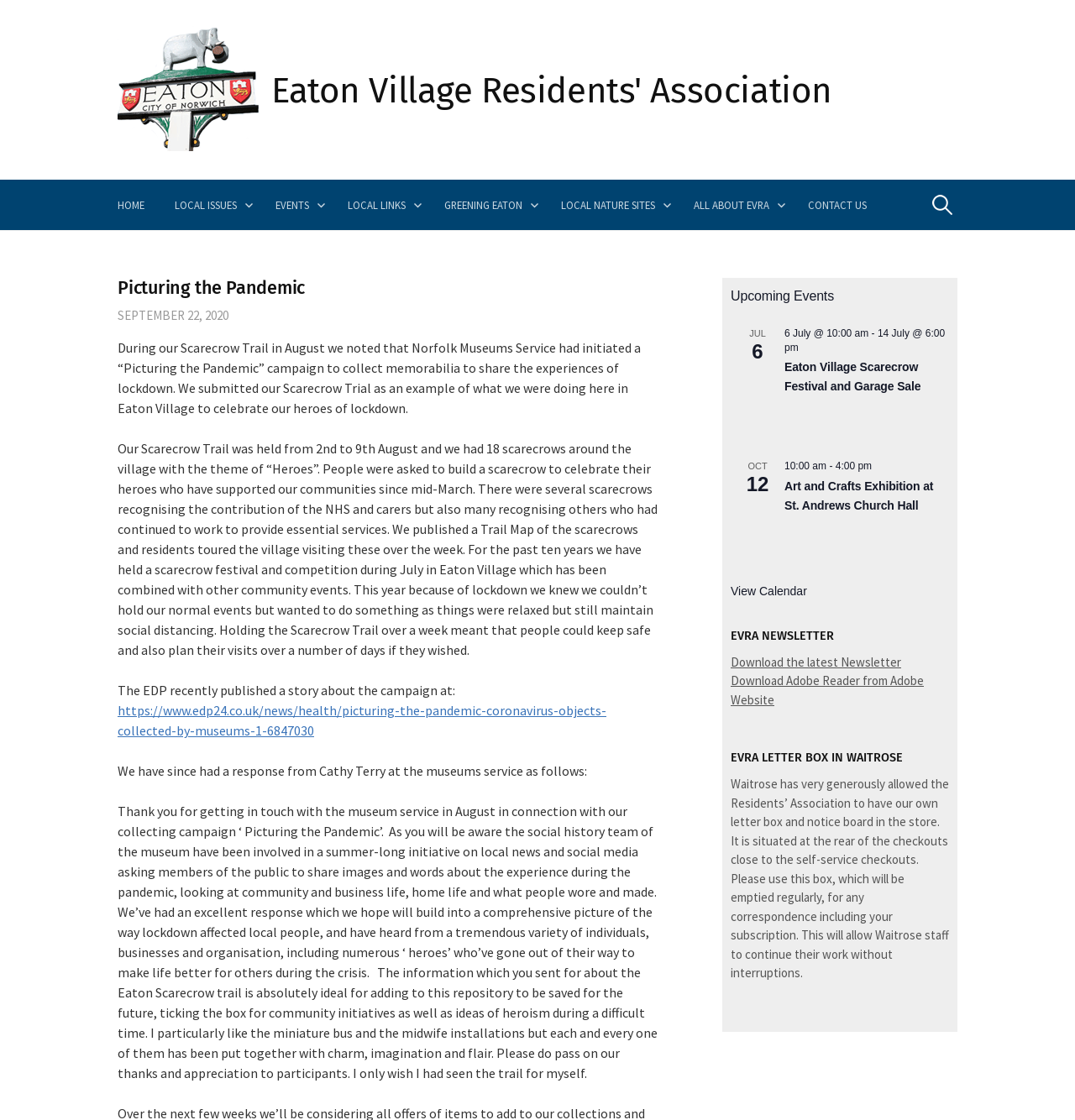Indicate the bounding box coordinates of the element that must be clicked to execute the instruction: "Search for something". The coordinates should be given as four float numbers between 0 and 1, i.e., [left, top, right, bottom].

[0.863, 0.169, 0.891, 0.196]